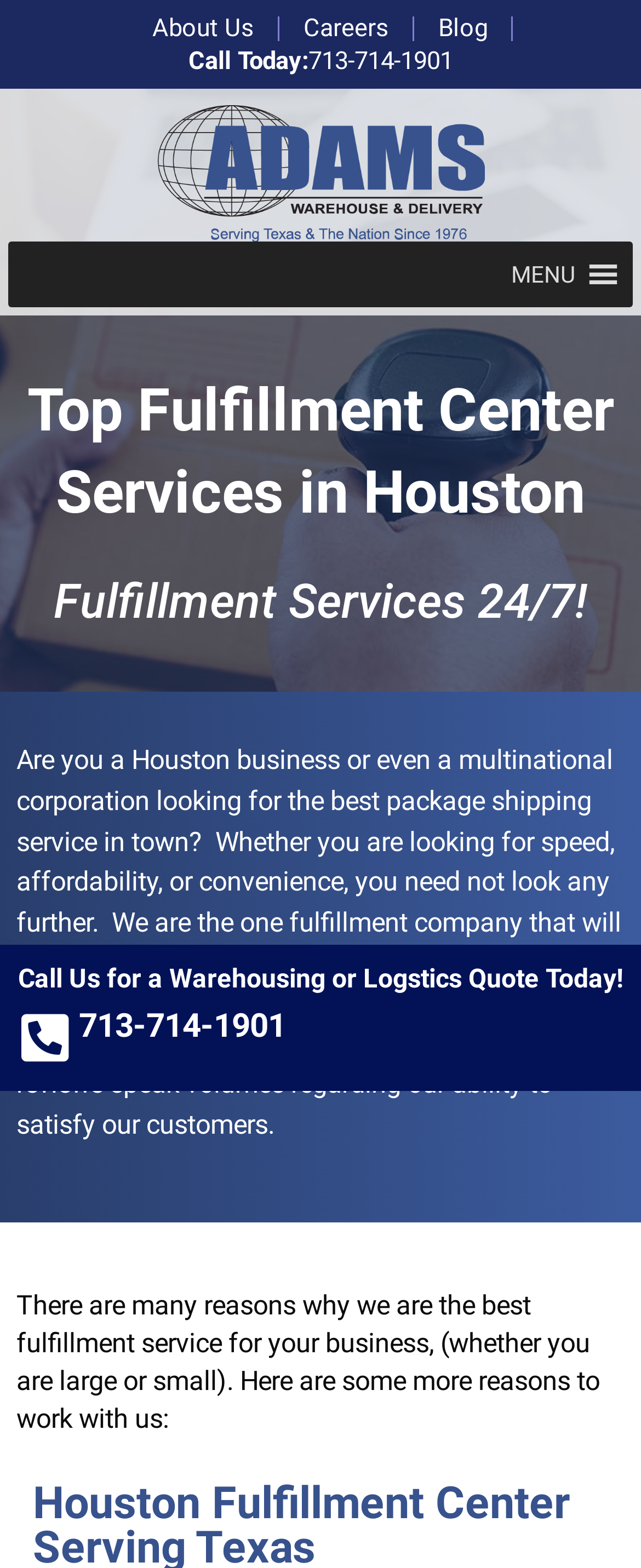Give an in-depth explanation of the webpage layout and content.

The webpage is about a fulfillment center company in Houston, offering world-class service 24/7 with over 30 years of experience. At the top, there are four links: "About Us", "Careers", "Blog", and a call-to-action link "Call Today:713-714-1901". To the right of these links, there is a link "Adams warehouse and delivery" accompanied by an image. 

On the top right corner, there is a menu button labeled "MENU" which, when expanded, reveals a dropdown menu containing two headings: "Top Fulfillment Center Services in Houston" and "Fulfillment Services 24/7!". 

Below the menu button, there is a block of text that describes the company's package shipping services, highlighting their speed, affordability, and convenience. The text also mentions the company's ability to satisfy customers, as evident from their positive reviews. 

Further down, there is another block of text that lists reasons why the company is the best fulfillment service for businesses of all sizes. 

On the right side of the page, there is a call-to-action text "Call Us for a Warehousing or Logstics Quote Today!" accompanied by two links, one of which is a phone number "713-714-1901".